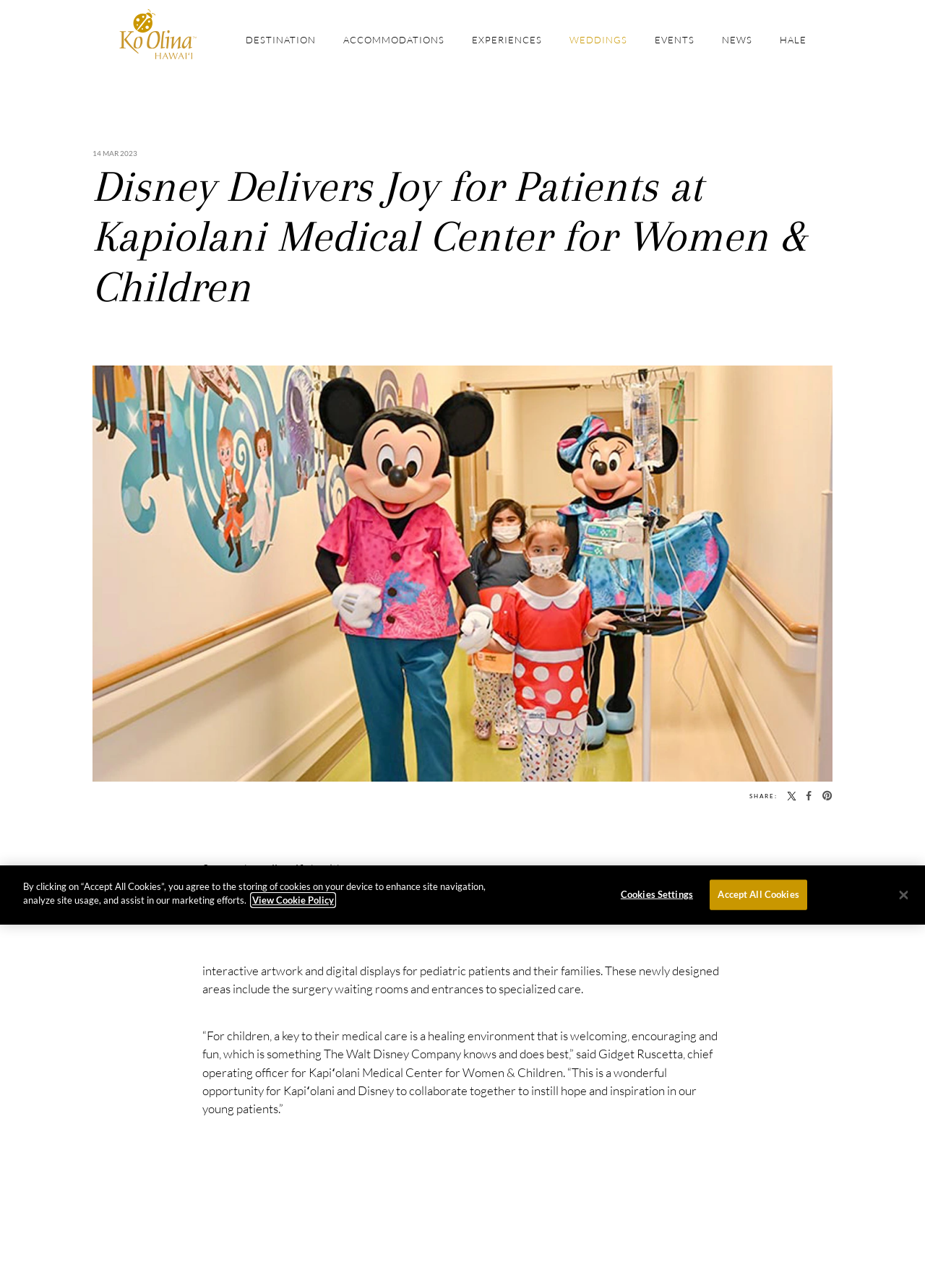Please specify the bounding box coordinates of the area that should be clicked to accomplish the following instruction: "Check out 'cbd gummies for anxiety and depression reviews'". The coordinates should consist of four float numbers between 0 and 1, i.e., [left, top, right, bottom].

None